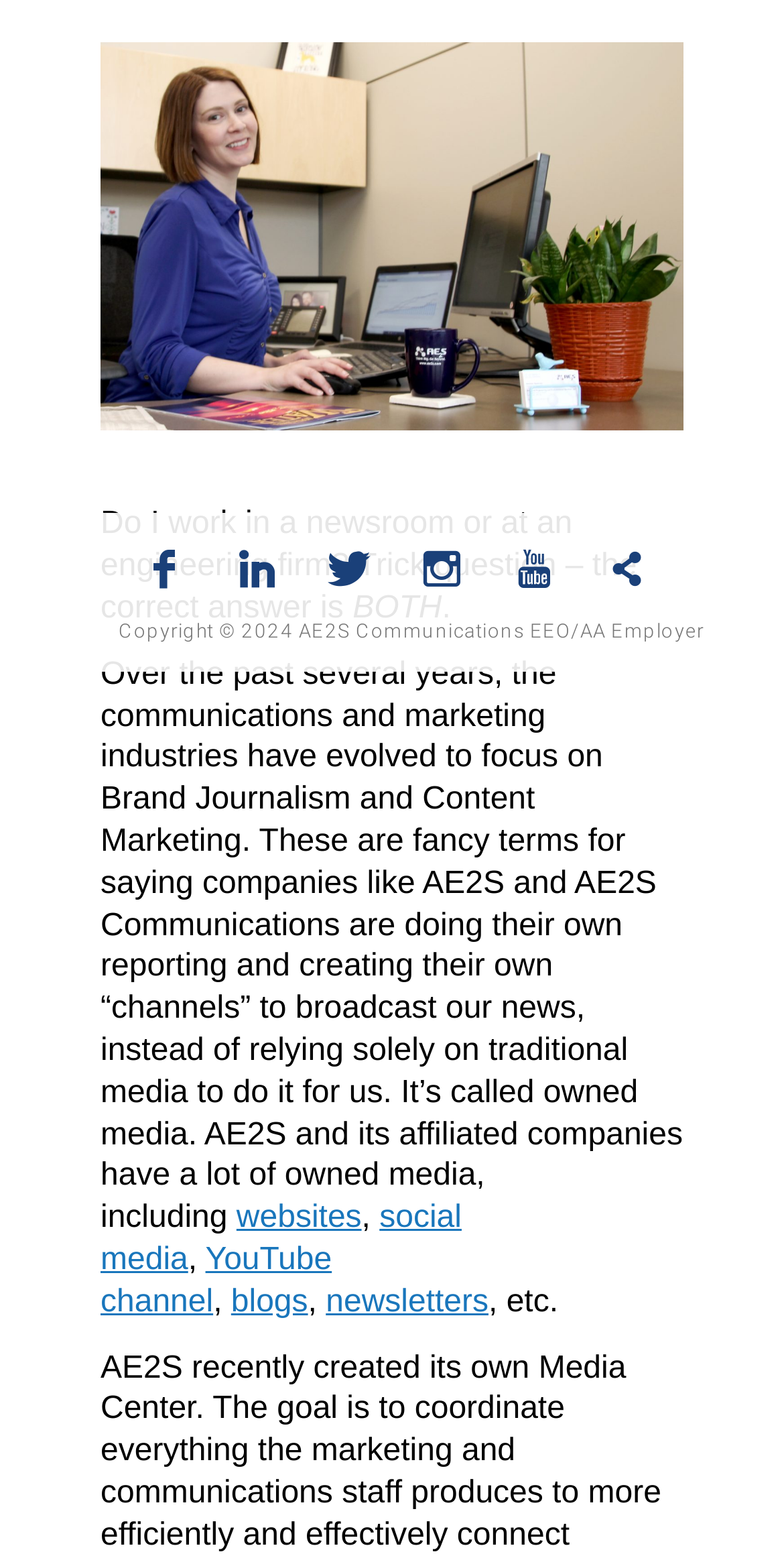Determine the bounding box coordinates for the UI element described. Format the coordinates as (top-left x, top-left y, bottom-right x, bottom-right y) and ensure all values are between 0 and 1. Element description: Our M&A Process

None